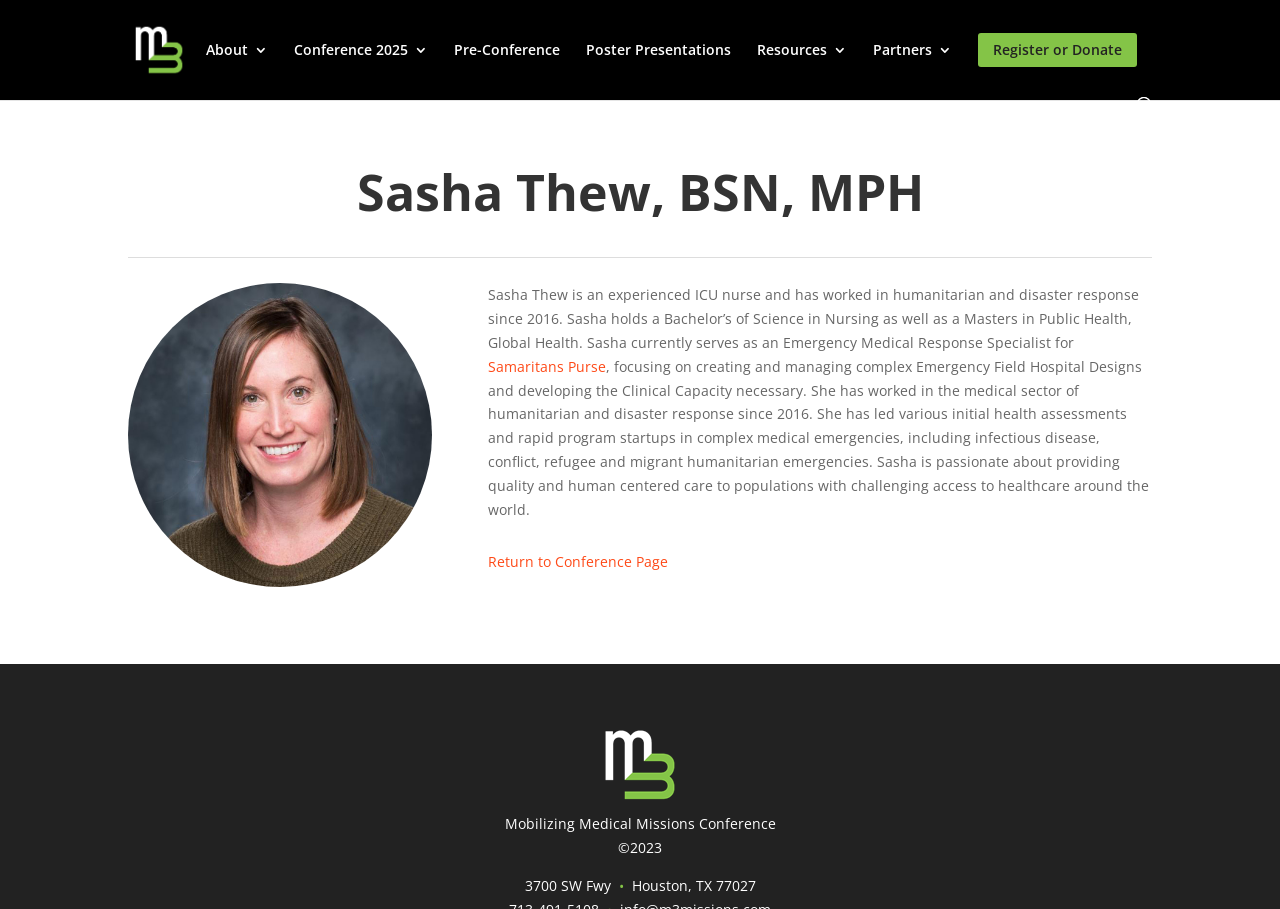Please mark the bounding box coordinates of the area that should be clicked to carry out the instruction: "Click on the Register or Donate link".

[0.764, 0.036, 0.888, 0.074]